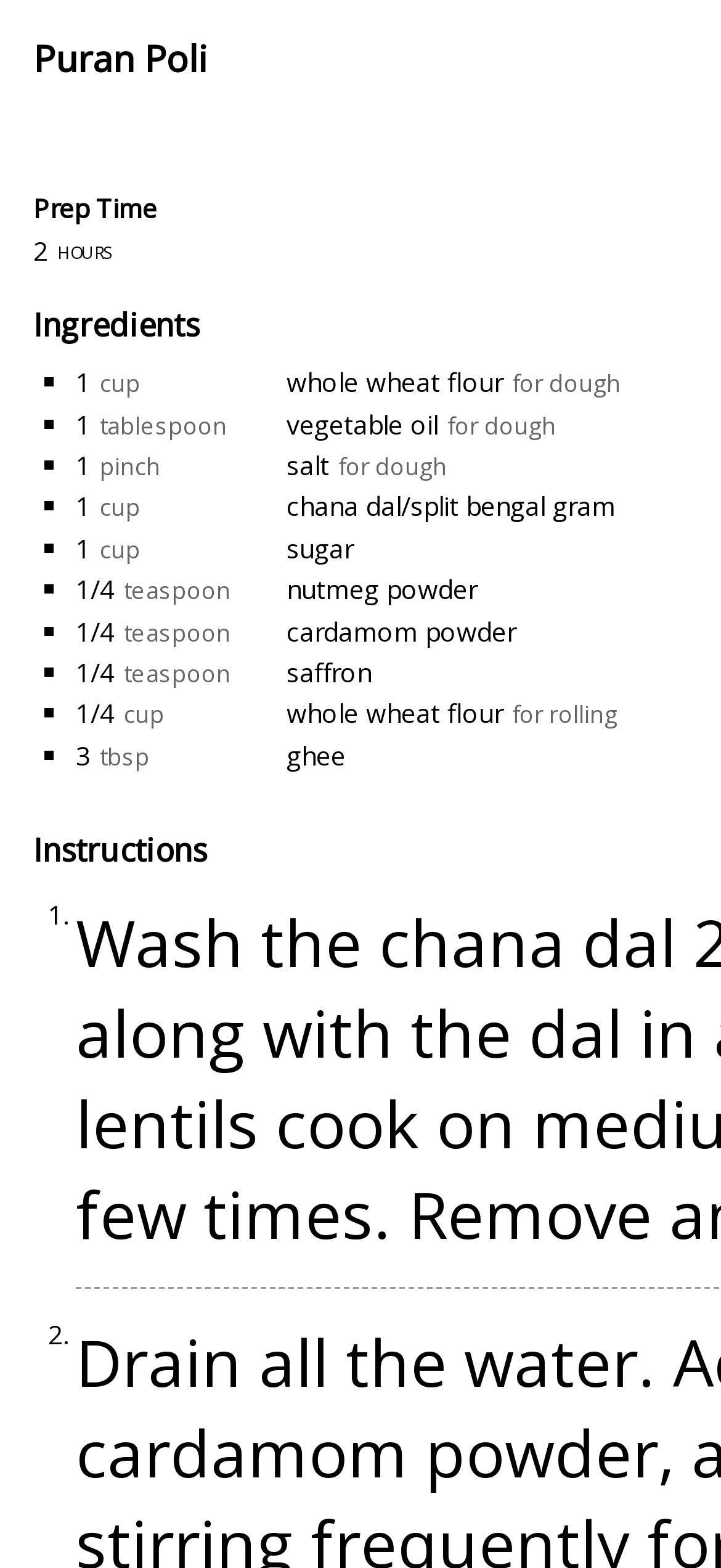Please identify the bounding box coordinates of the area that needs to be clicked to fulfill the following instruction: "click the link 'chana dal/split bengal gram'."

[0.397, 0.312, 0.854, 0.334]